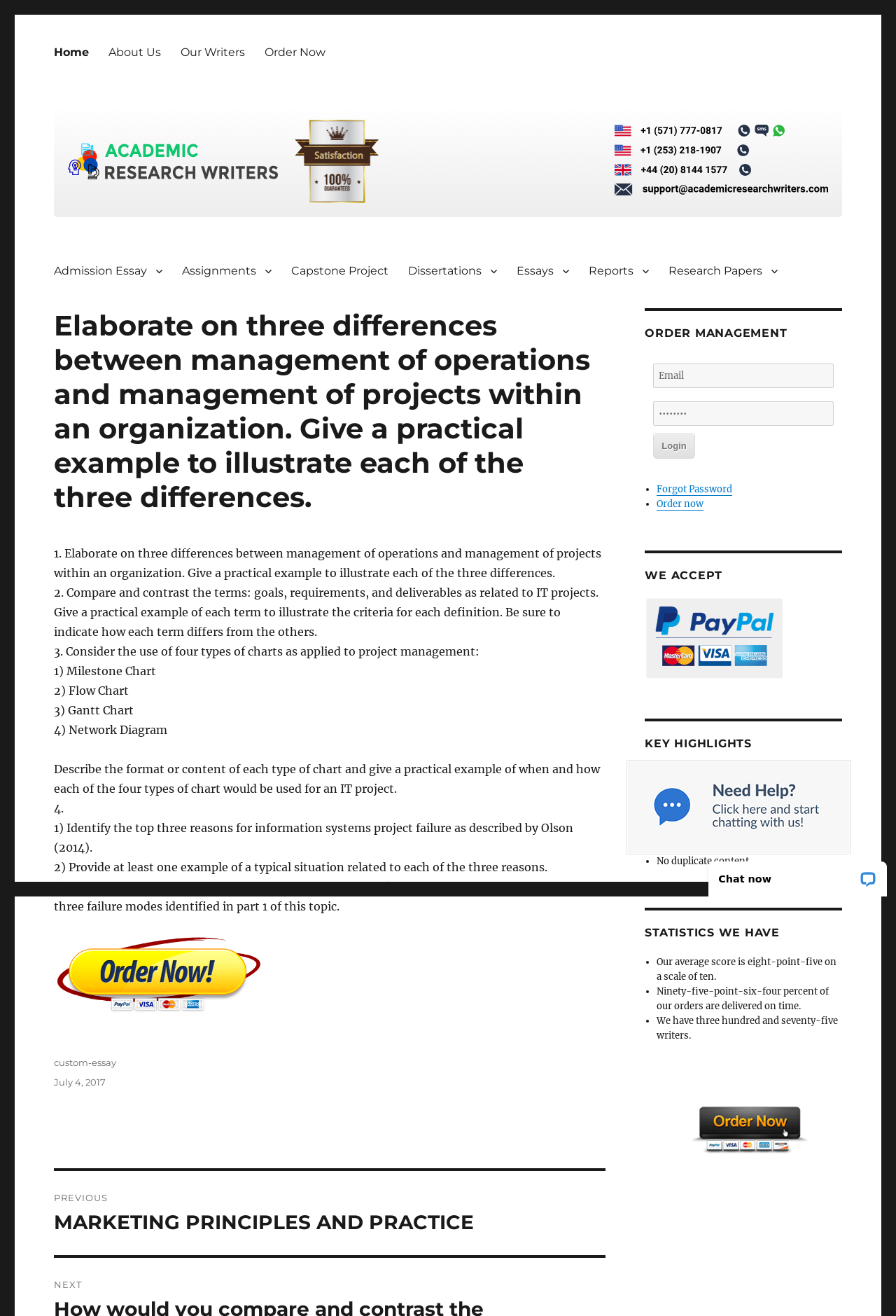Find the bounding box of the element with the following description: "Our Writers". The coordinates must be four float numbers between 0 and 1, formatted as [left, top, right, bottom].

[0.191, 0.028, 0.285, 0.051]